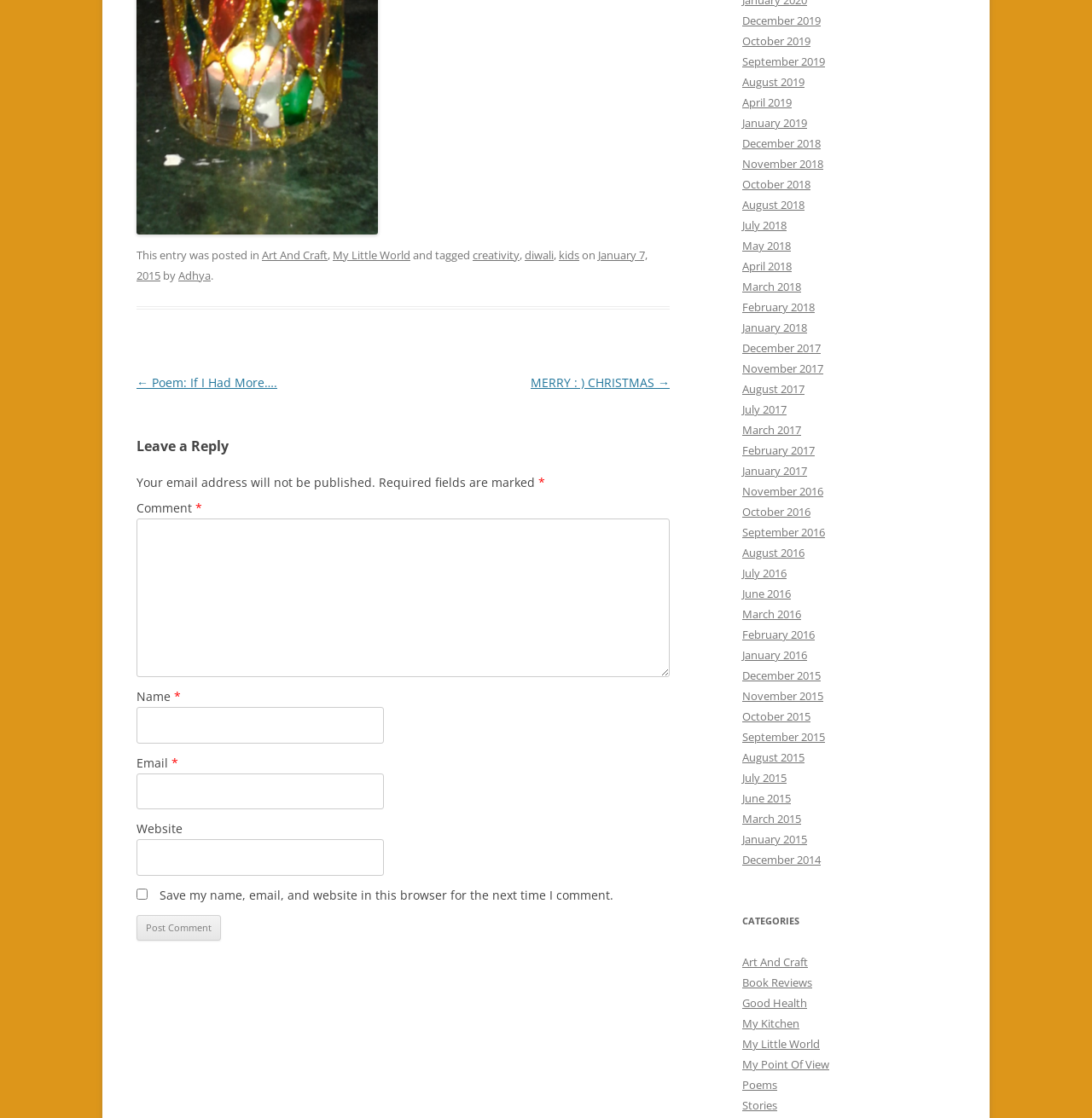Determine the bounding box coordinates for the area you should click to complete the following instruction: "Click the 'Post Comment' button".

[0.125, 0.818, 0.202, 0.841]